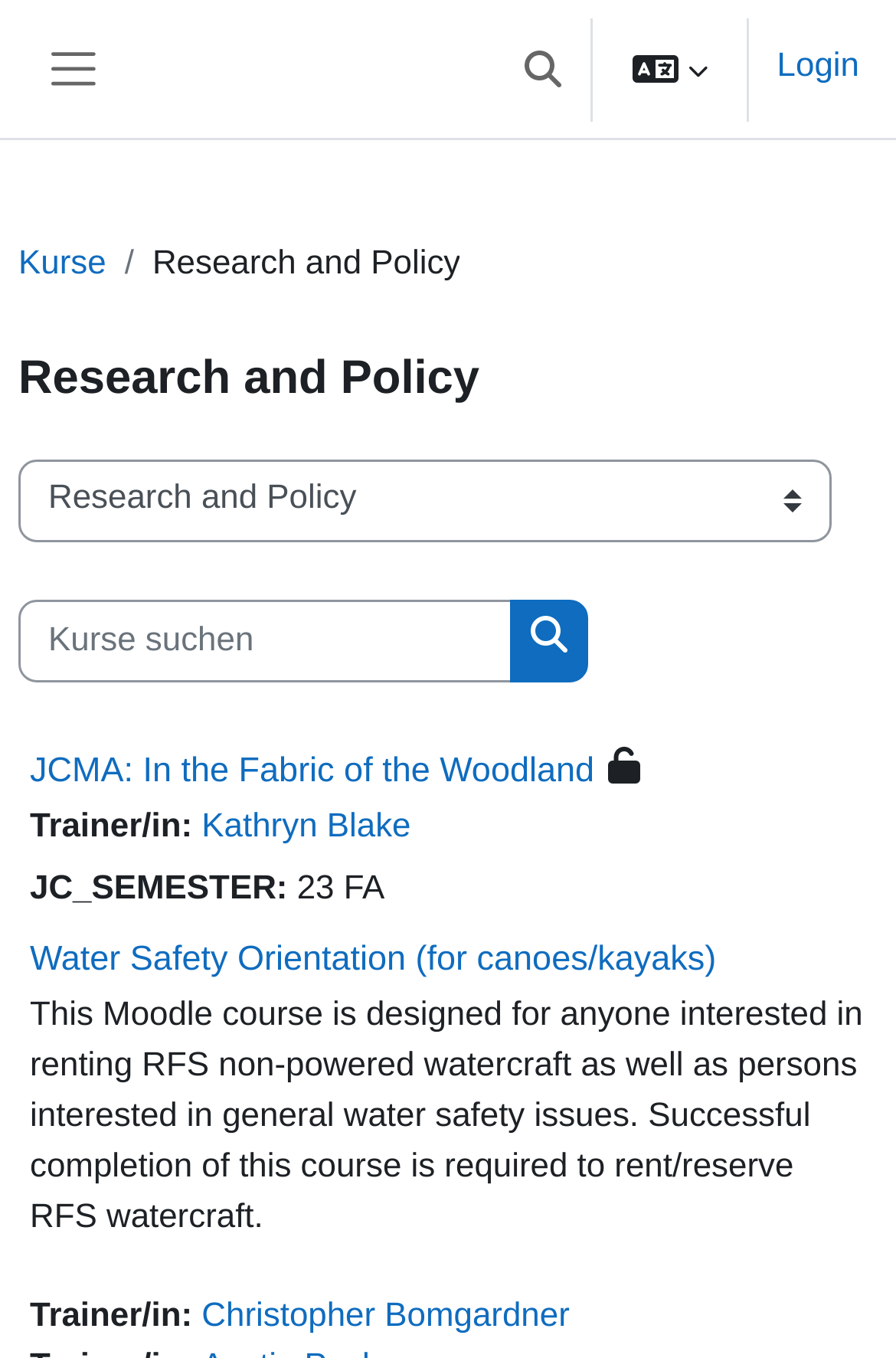What is the purpose of the 'Kurse suchen' textbox?
Give a one-word or short phrase answer based on the image.

Search courses